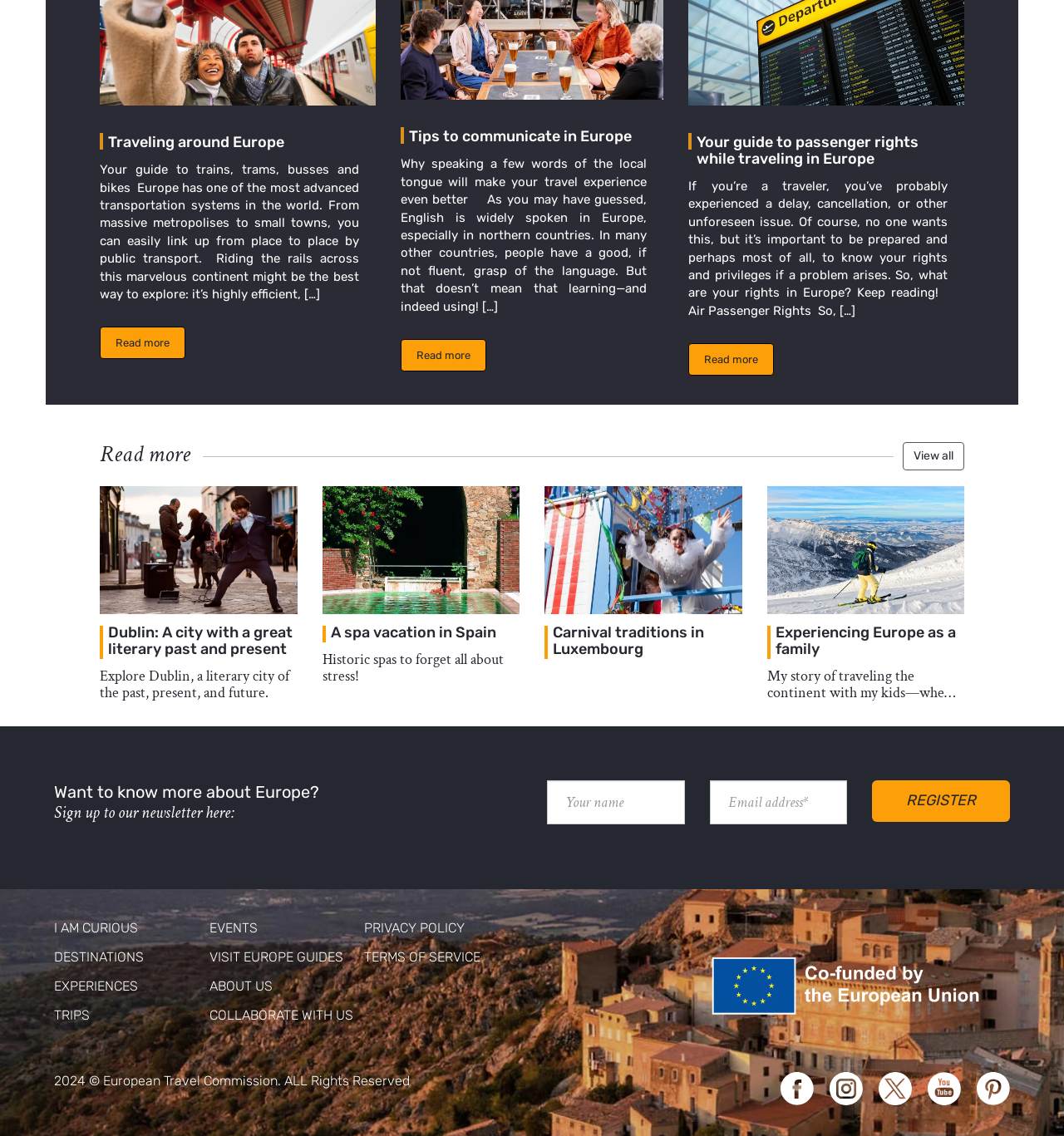Please provide a detailed answer to the question below by examining the image:
What type of content can be found in the 'article' sections?

The 'article' sections appear to contain travel stories and experiences, including personal anecdotes and guides to specific destinations and activities in Europe.